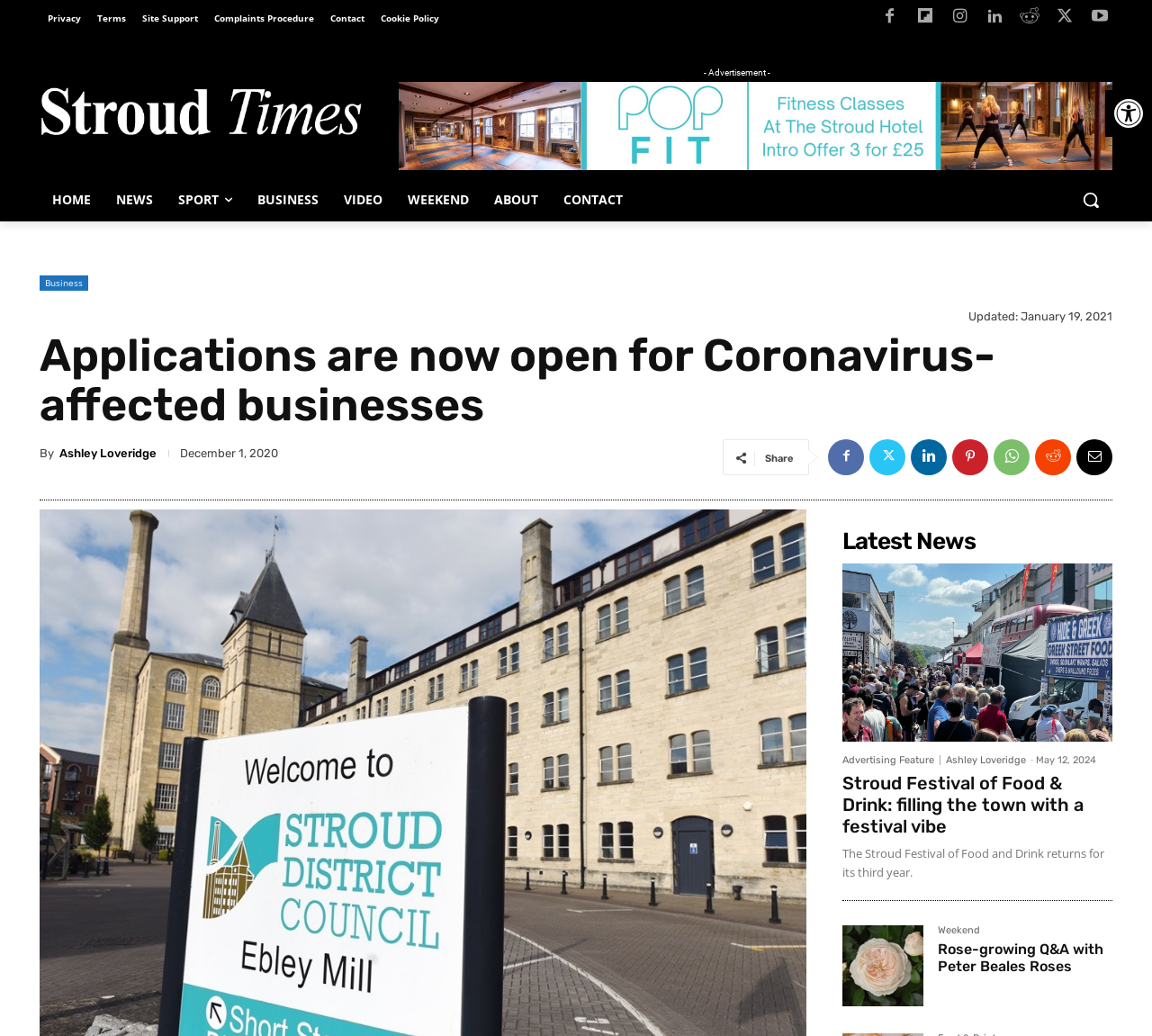What is the date of the news article 'Stroud Festival of Food & Drink: filling the town with a festival vibe'? Based on the screenshot, please respond with a single word or phrase.

May 12, 2024